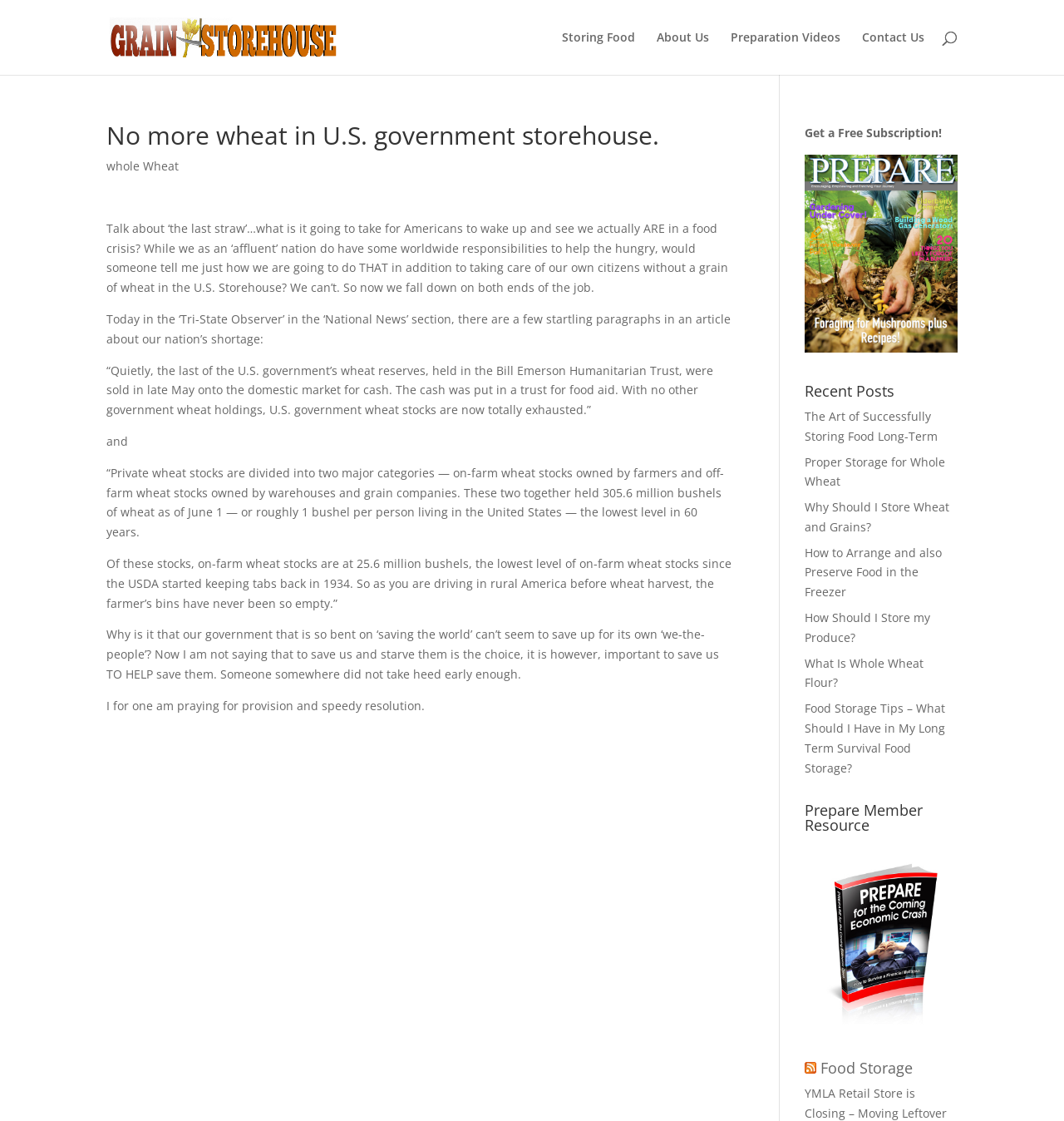Can you find the bounding box coordinates of the area I should click to execute the following instruction: "Read the article about whole wheat"?

[0.1, 0.141, 0.168, 0.155]